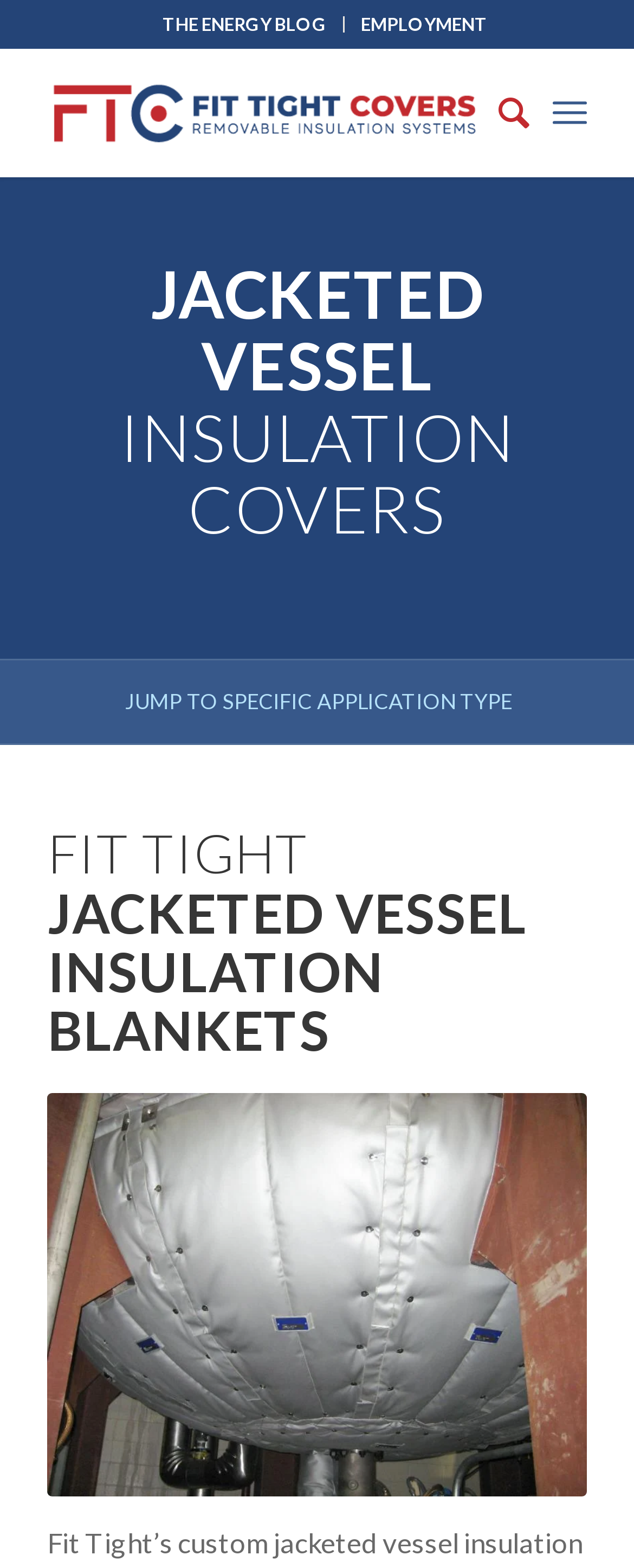What is the application type of the jacketed vessel insulation blankets?
Answer with a single word or phrase, using the screenshot for reference.

Specific